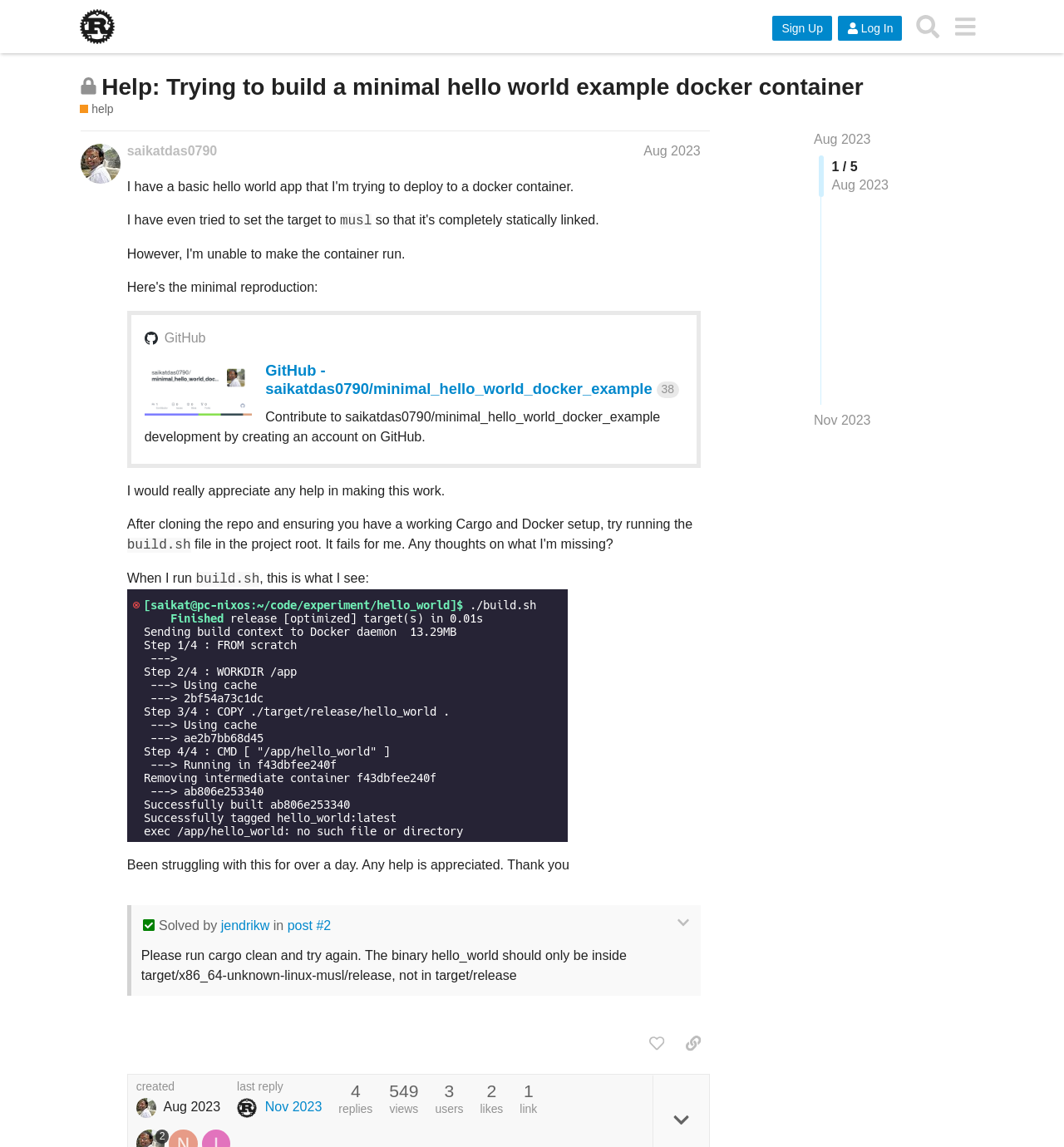Identify the bounding box coordinates for the UI element mentioned here: "jendrikw". Provide the coordinates as four float values between 0 and 1, i.e., [left, top, right, bottom].

[0.208, 0.801, 0.253, 0.813]